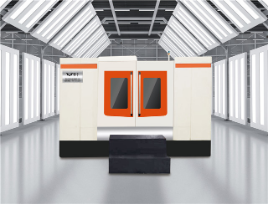Examine the screenshot and answer the question in as much detail as possible: What is the purpose of the dark platform in front of the machine?

The purpose of the dark platform in front of the machine can be inferred by reading the caption, which suggests that the platform is likely intended for tool or workspace accessibility, providing a convenient area for operators to access the machine.